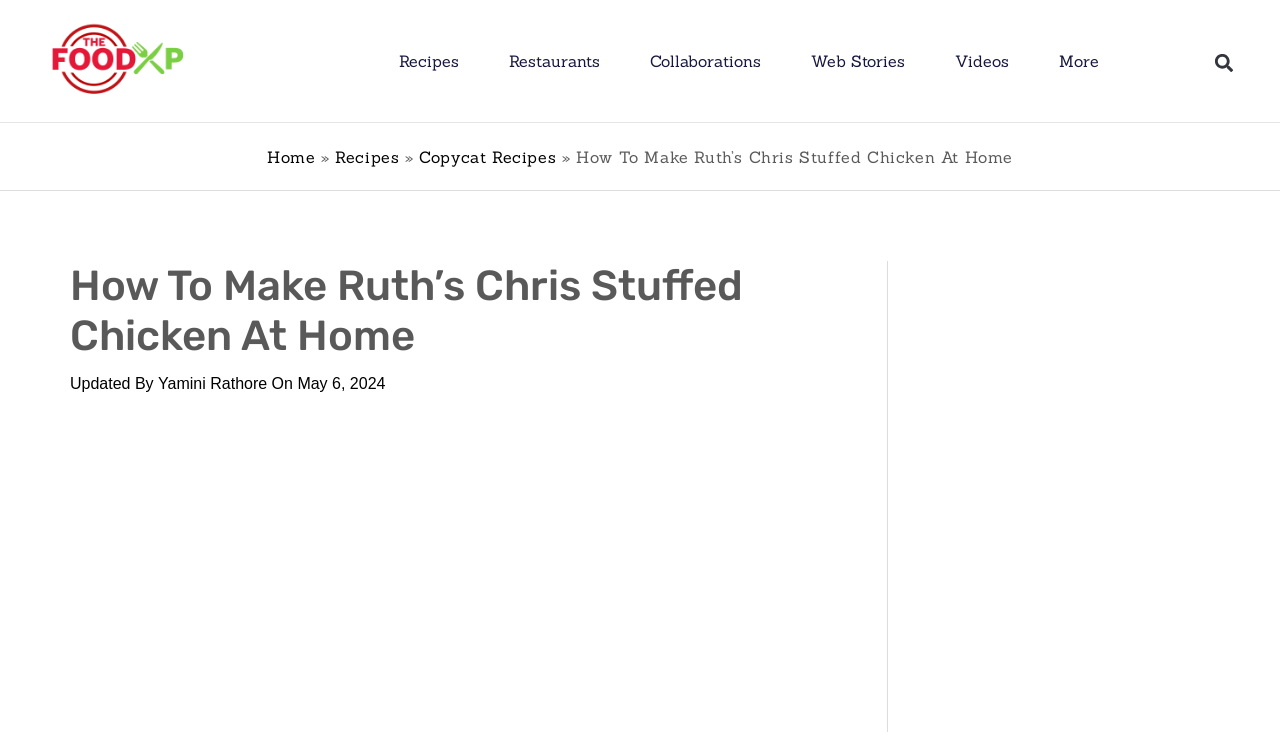Pinpoint the bounding box coordinates for the area that should be clicked to perform the following instruction: "Visit the ABOUT page".

None